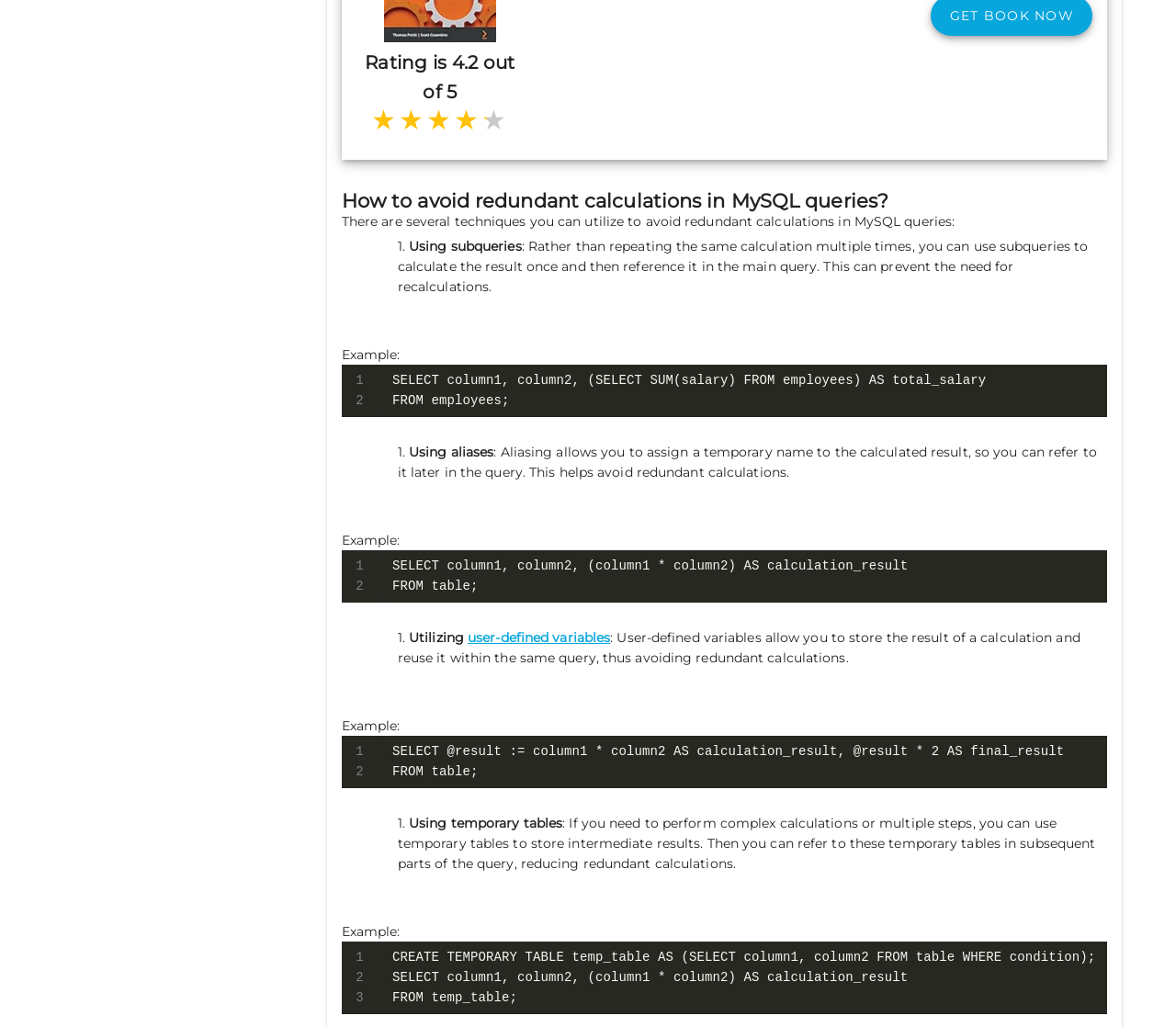What is the rating of this webpage?
Answer the question with as much detail as possible.

The rating is mentioned at the top of the webpage as 'Rating is 4.2 out of 5'.